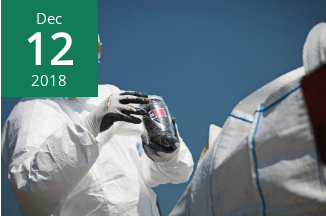What is the date indicated in the image?
Kindly offer a comprehensive and detailed response to the question.

The date graphic overlaying the image indicates that the event or procedure captured in the image took place on December 12, 2018, providing a timestamp for the event.